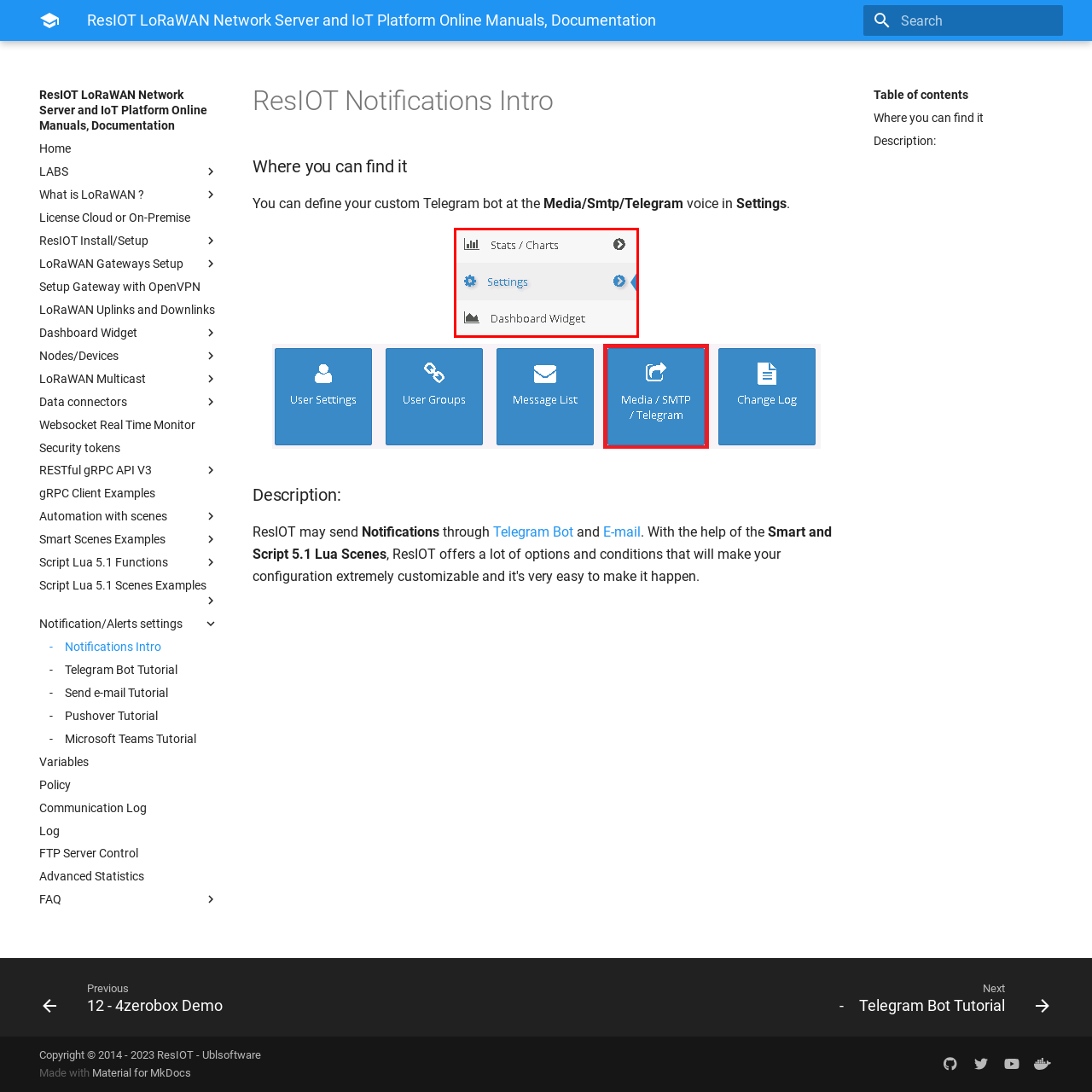What does the arrow pointing right indicate?
Analyze the content within the red bounding box and offer a detailed answer to the question.

The arrow pointing right next to the 'Settings' label indicates that selecting 'Settings' will lead to additional options or submenus, allowing the user to configure more specific settings or parameters within the application.